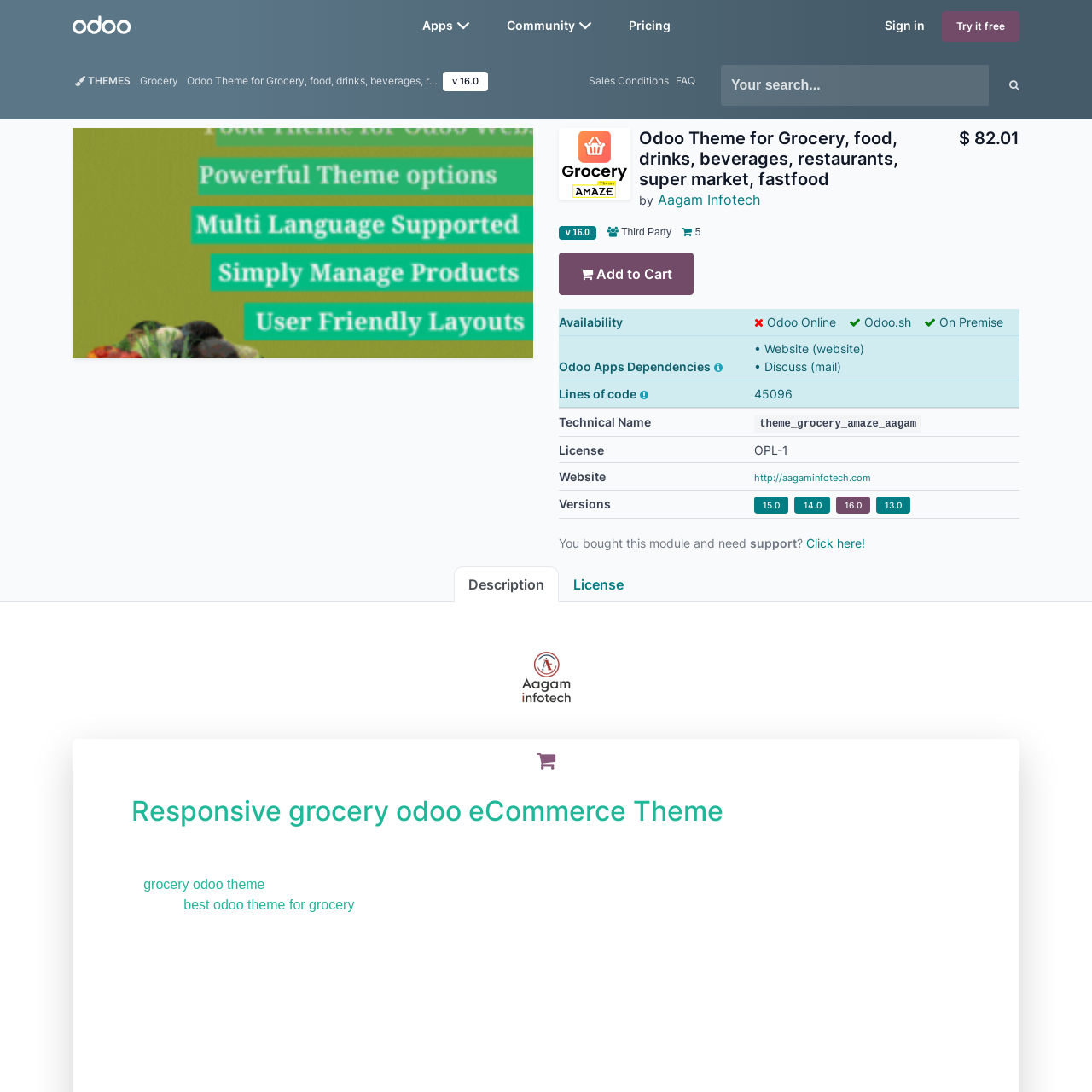What type of businesses is the theme tailored for?
Direct your attention to the area of the image outlined in red and provide a detailed response based on the visual information available.

The theme is tailored for a variety of food-related businesses, including supermarkets, cafes, and organic markets, which are all types of businesses that deal with food and groceries.